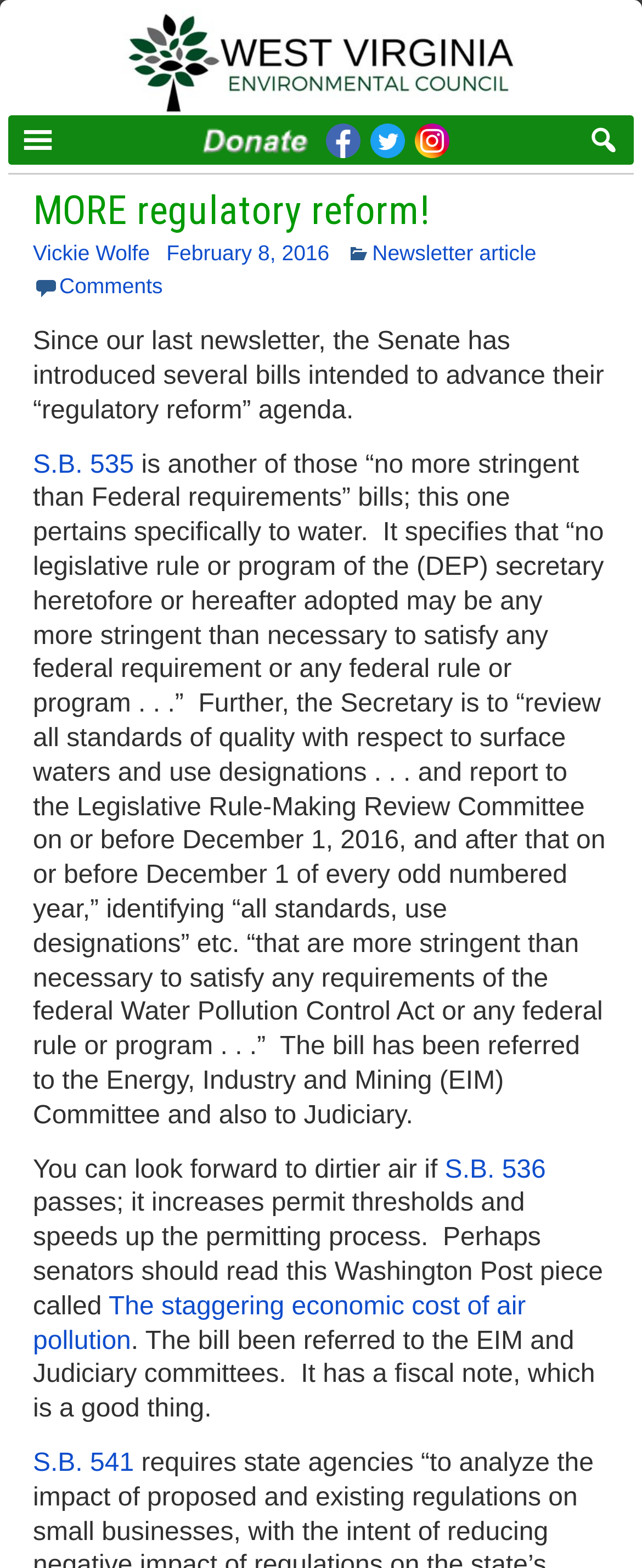Please locate the bounding box coordinates for the element that should be clicked to achieve the following instruction: "Check HOW TO". Ensure the coordinates are given as four float numbers between 0 and 1, i.e., [left, top, right, bottom].

None